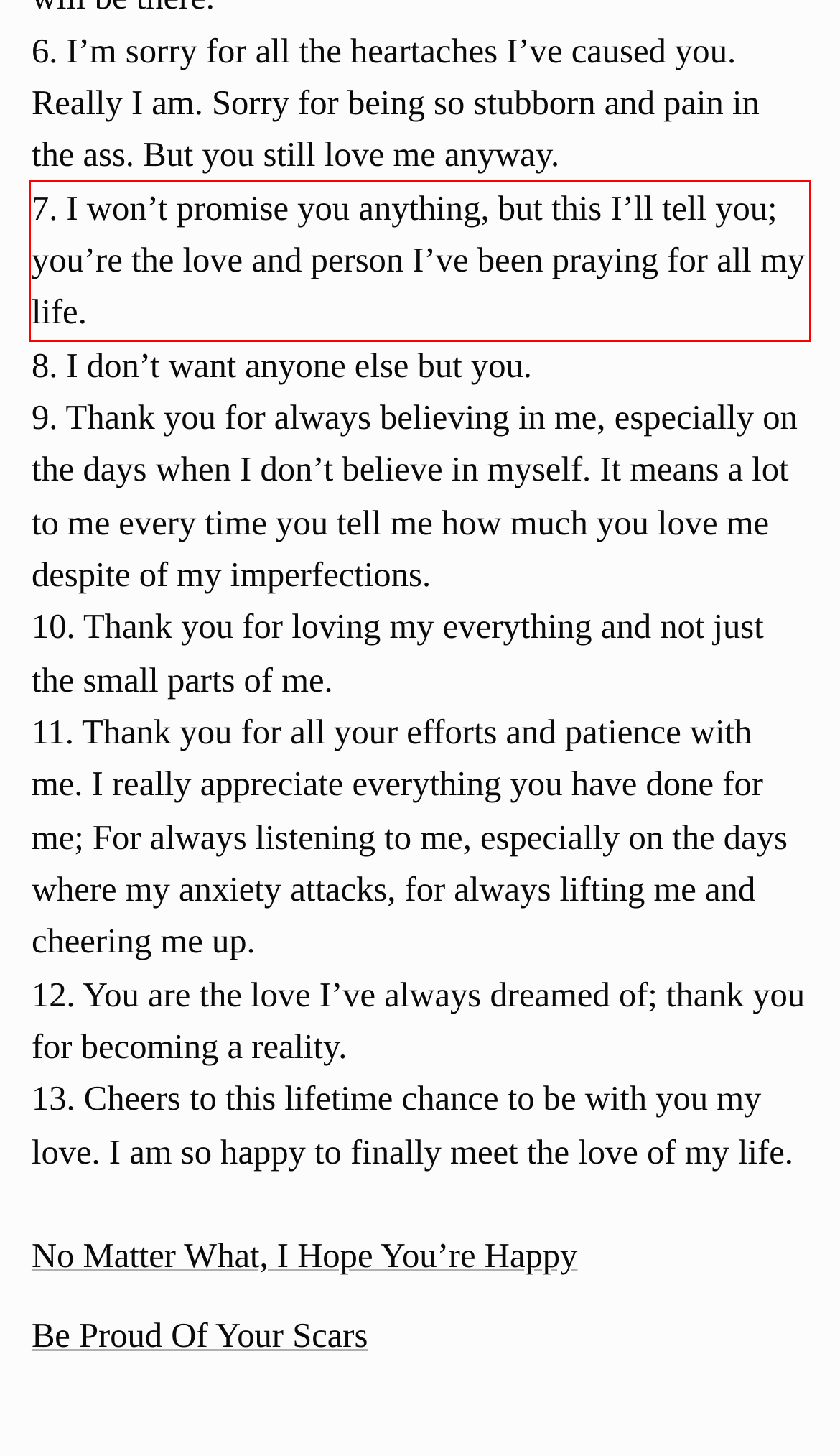From the given screenshot of a webpage, identify the red bounding box and extract the text content within it.

7. I won’t promise you anything, but this I’ll tell you; you’re the love and person I’ve been praying for all my life.